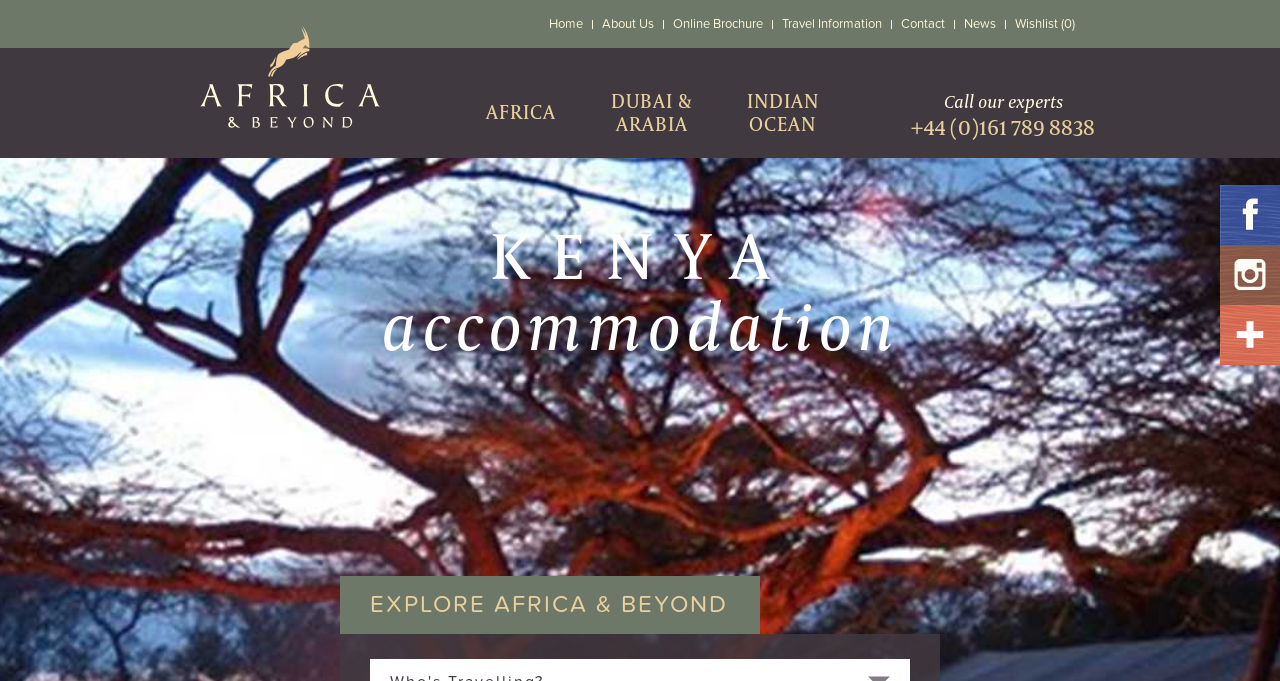Identify the title of the webpage and provide its text content.

EXPLORE AFRICA & BEYOND